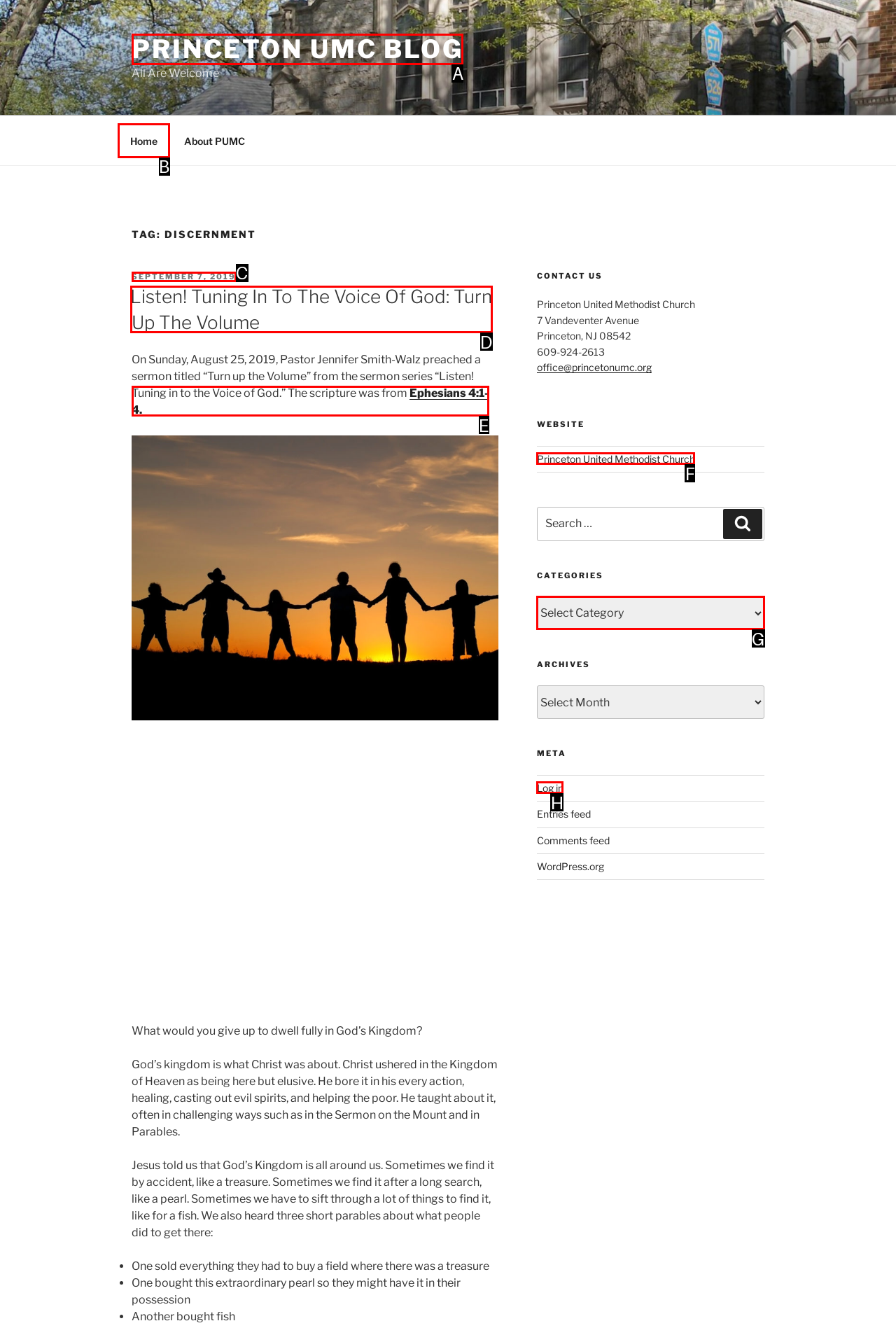Select the option that fits this description: September 7, 2019October 6, 2020
Answer with the corresponding letter directly.

C